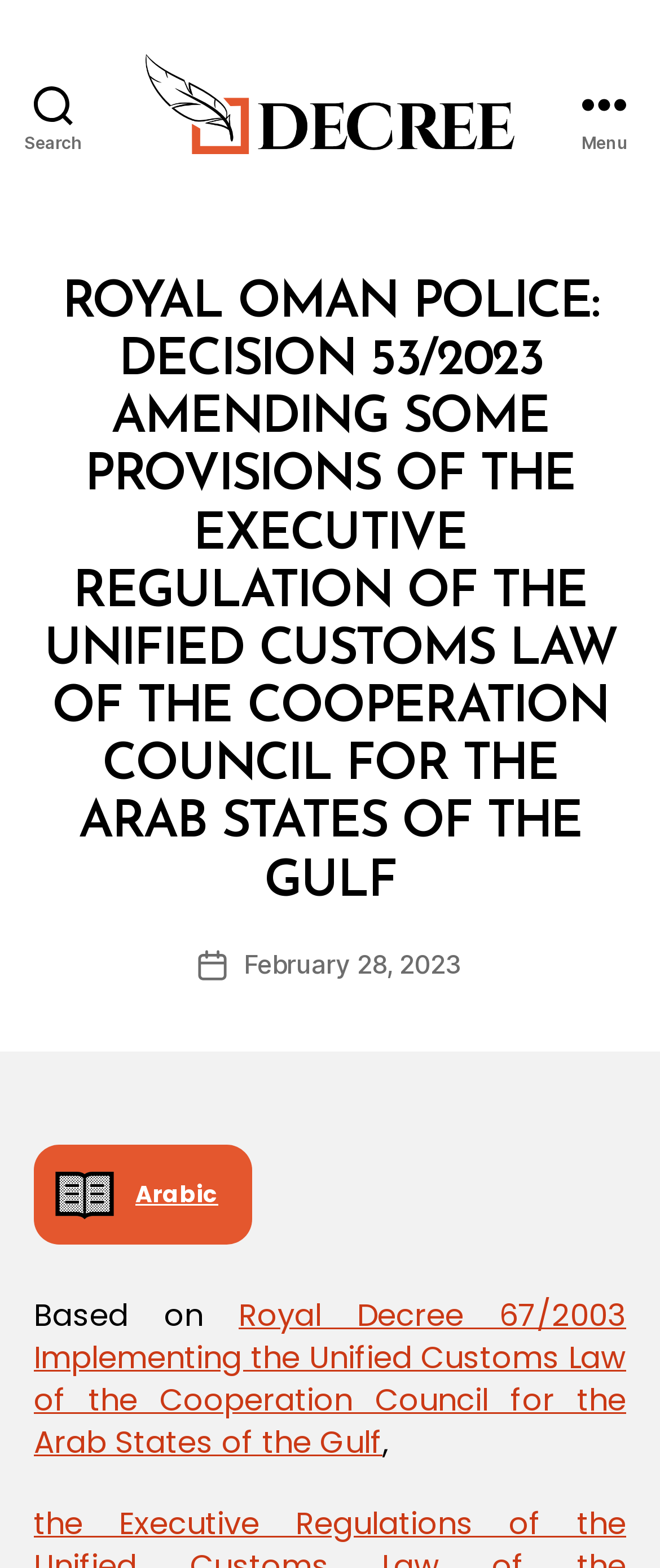Can you specify the bounding box coordinates for the region that should be clicked to fulfill this instruction: "Click the Search button".

[0.0, 0.0, 0.162, 0.133]